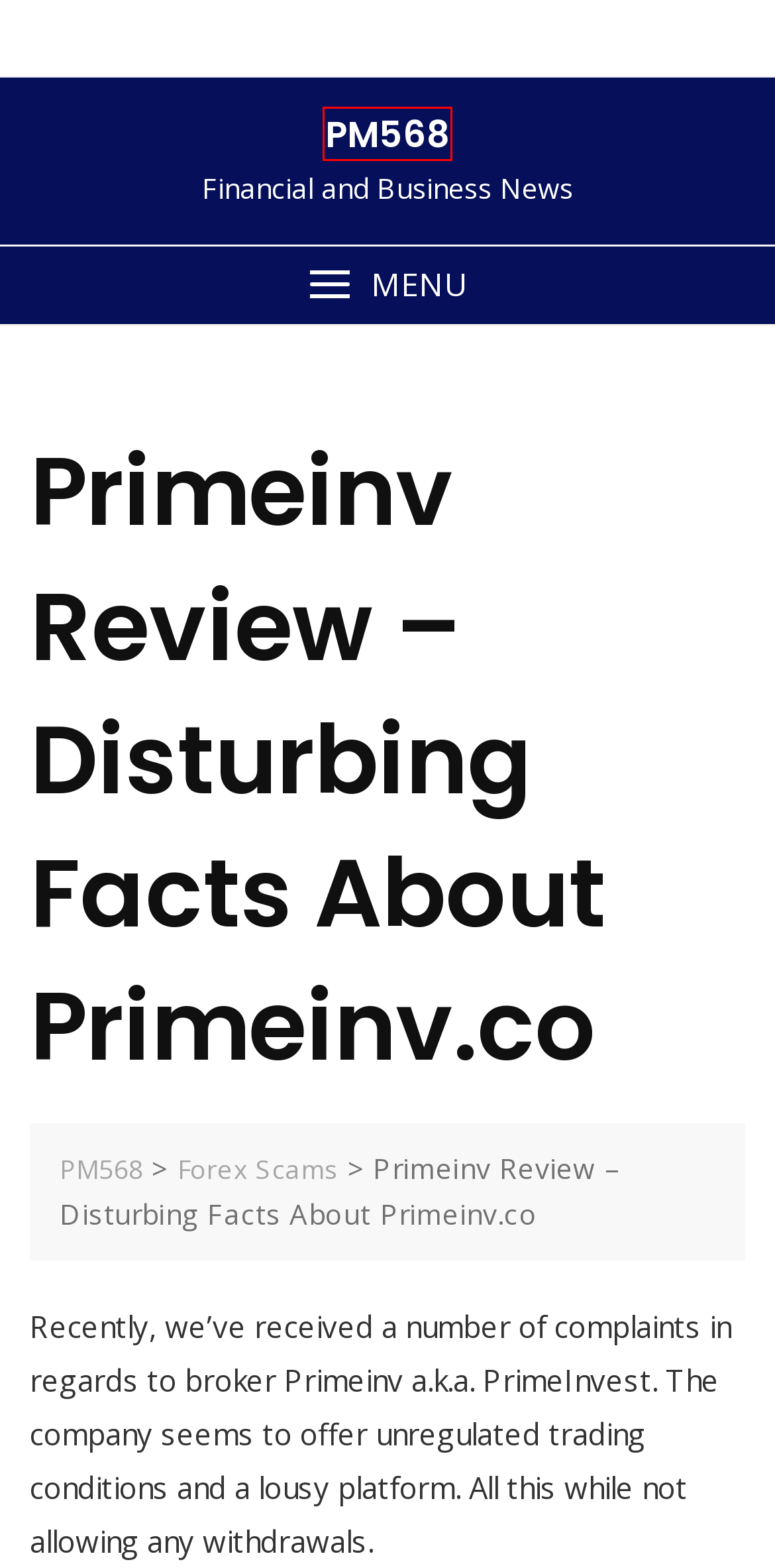Take a look at the provided webpage screenshot featuring a red bounding box around an element. Select the most appropriate webpage description for the page that loads after clicking on the element inside the red bounding box. Here are the candidates:
A. BrokersView Finance Expo Abu Dhabi | Abu Dhabi forex summit 2024
B. EURUSD | PM568
C. PM568 - Financial and Business News
D. GBPUSD | PM568
E. Robexcoin Review – Should You Trust Robexcoin.com? | PM568
F. China’s NBS Manufacturing PMI unexpectedly contracts to 49.5 in May vs. 50.5 expected | PM568
G. USDJPY | PM568
H. Employment | PM568

C